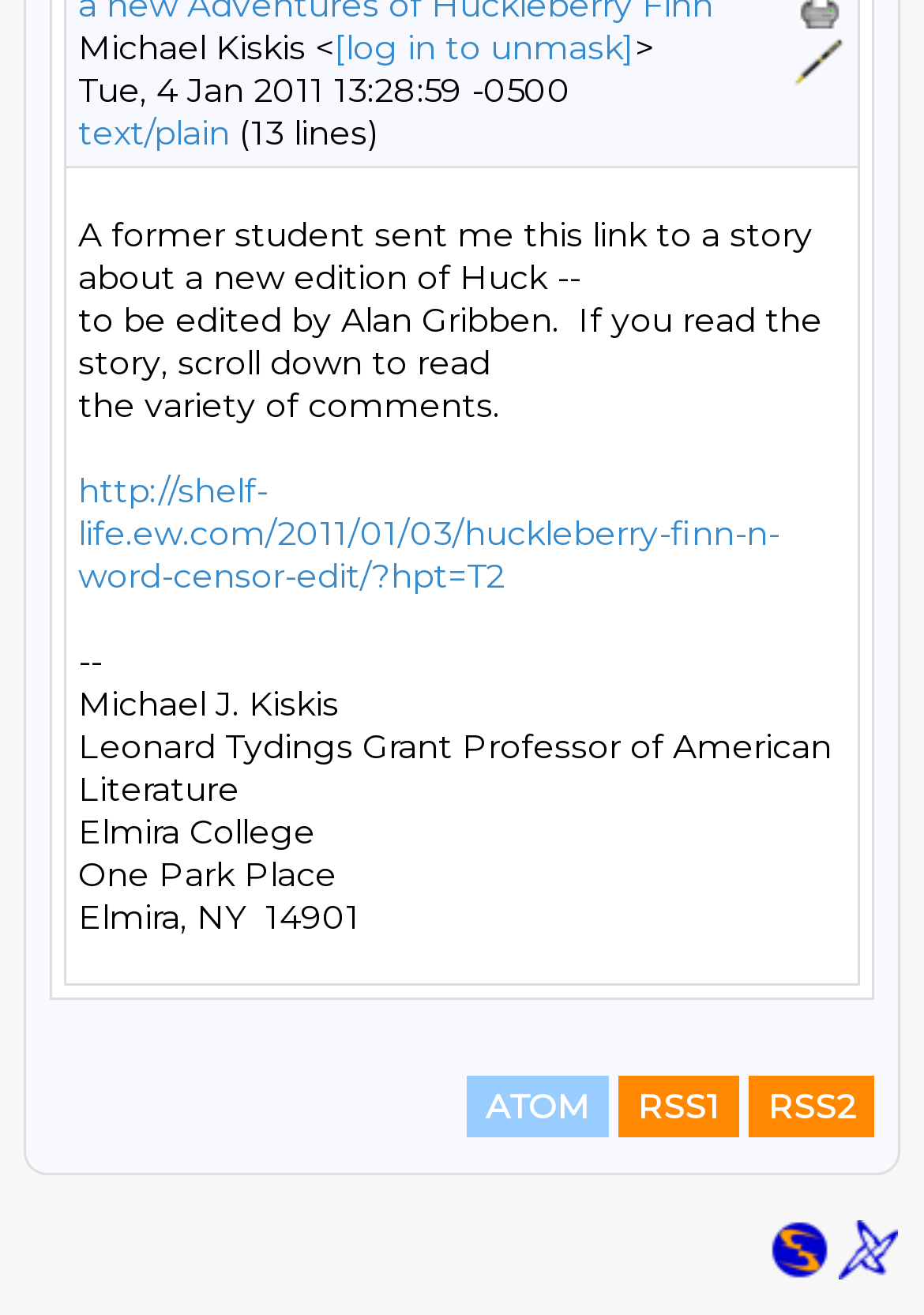Bounding box coordinates are to be given in the format (top-left x, top-left y, bottom-right x, bottom-right y). All values must be floating point numbers between 0 and 1. Provide the bounding box coordinate for the UI element described as: text/plain

[0.085, 0.085, 0.249, 0.117]